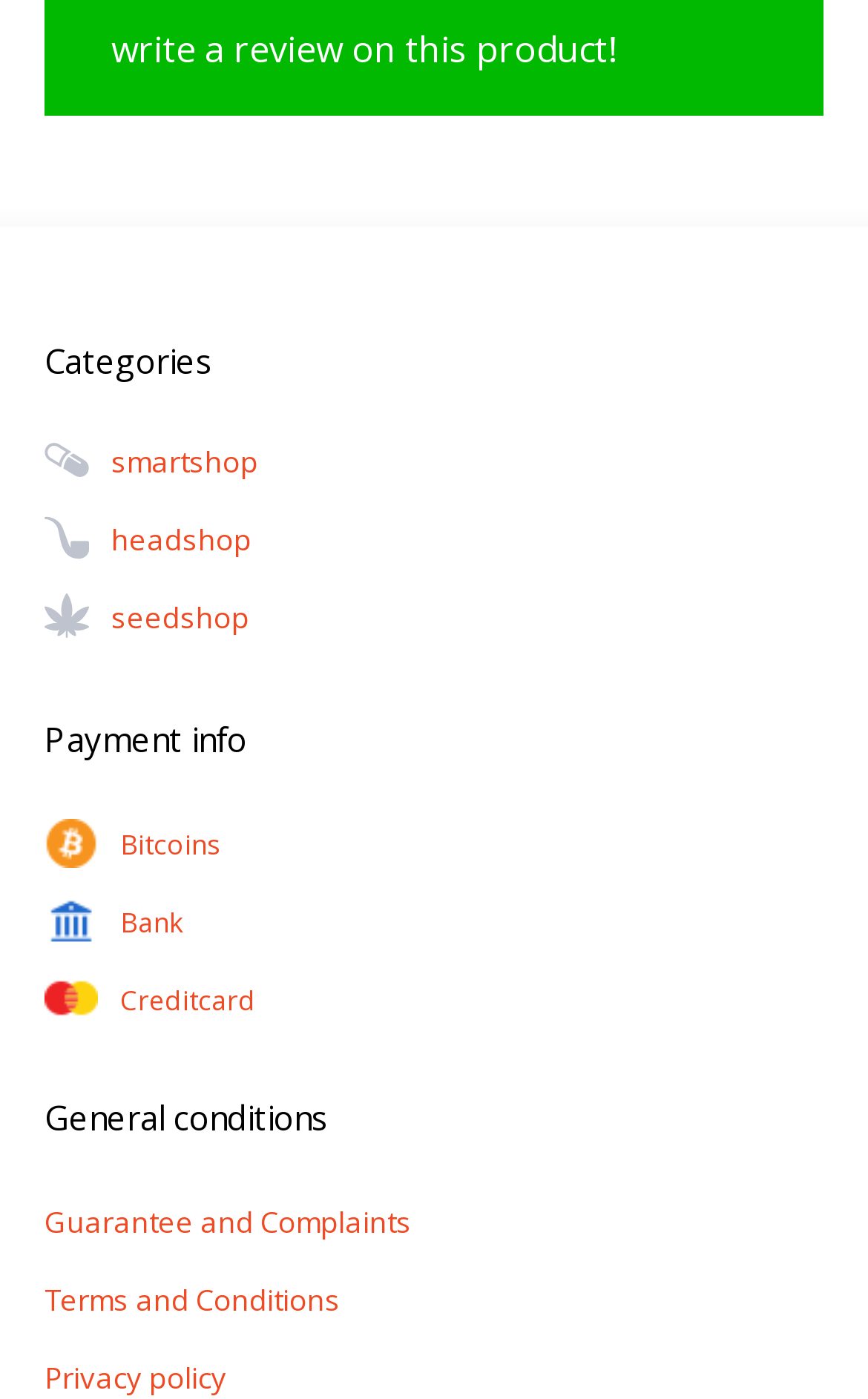Extract the bounding box coordinates for the described element: "Terms and Conditions". The coordinates should be represented as four float numbers between 0 and 1: [left, top, right, bottom].

[0.051, 0.914, 0.392, 0.943]